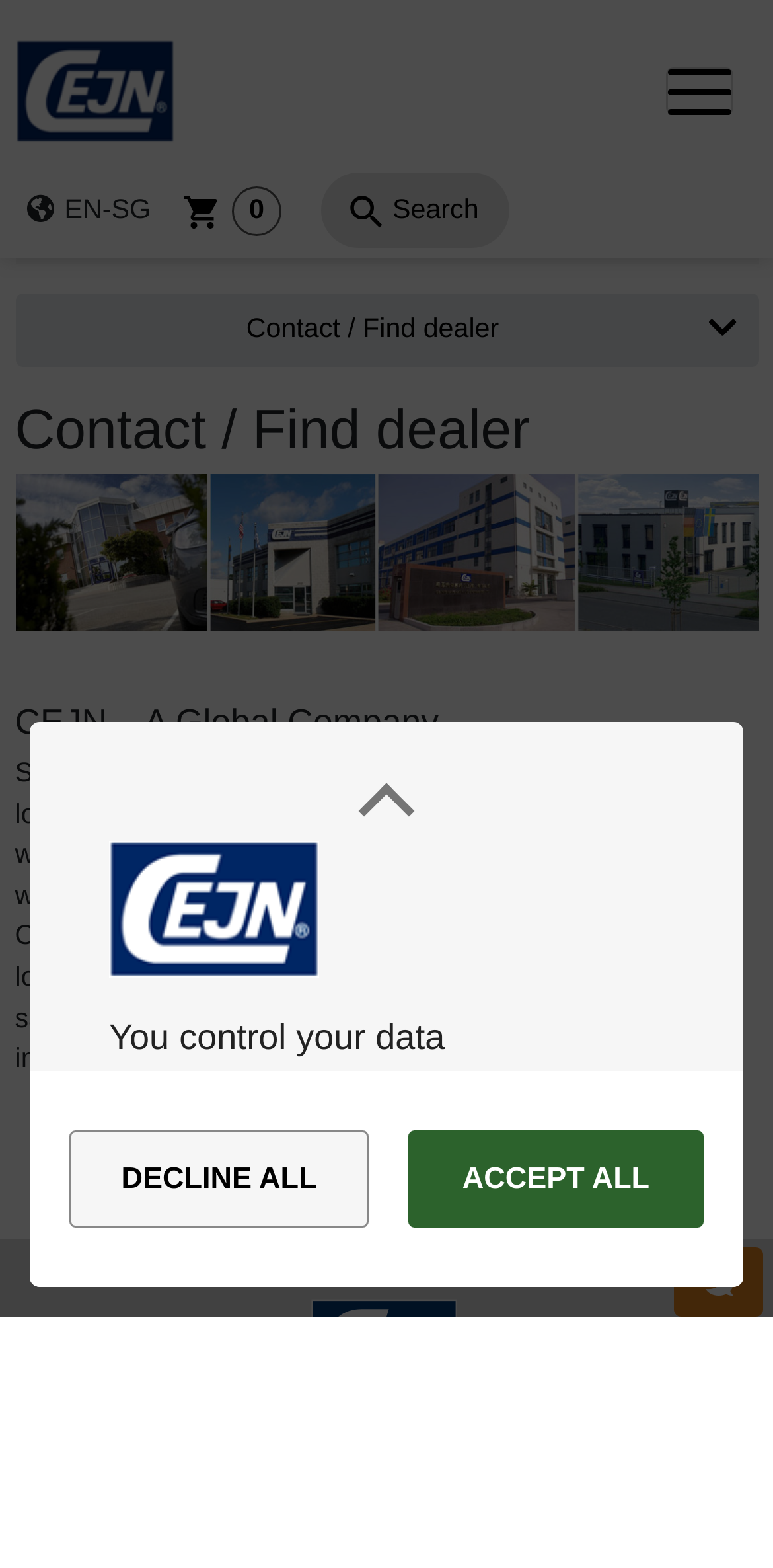Can you provide the bounding box coordinates for the element that should be clicked to implement the instruction: "Search"?

[0.508, 0.124, 0.619, 0.143]